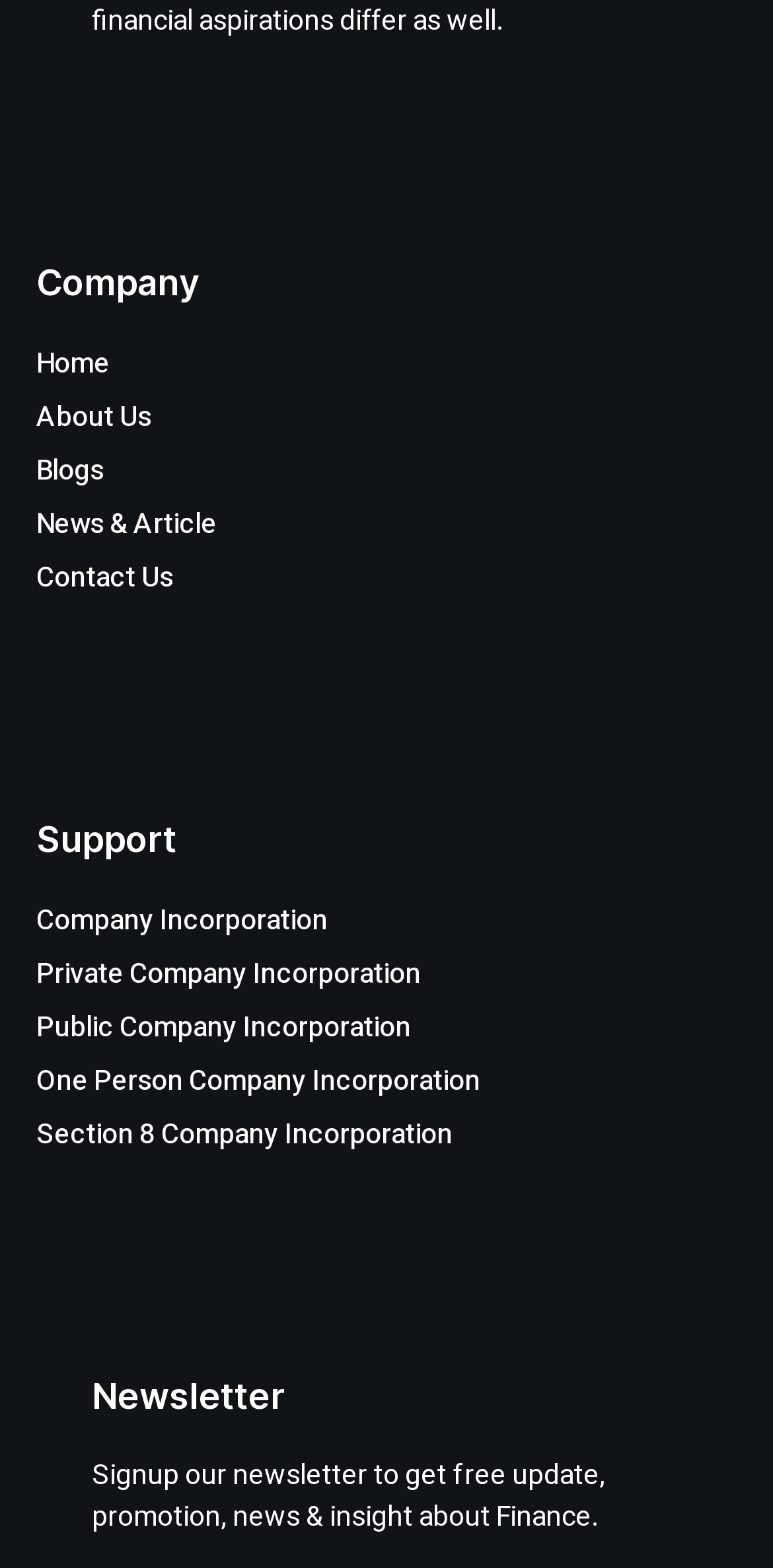What is the first menu item under 'Company'?
Your answer should be a single word or phrase derived from the screenshot.

Home